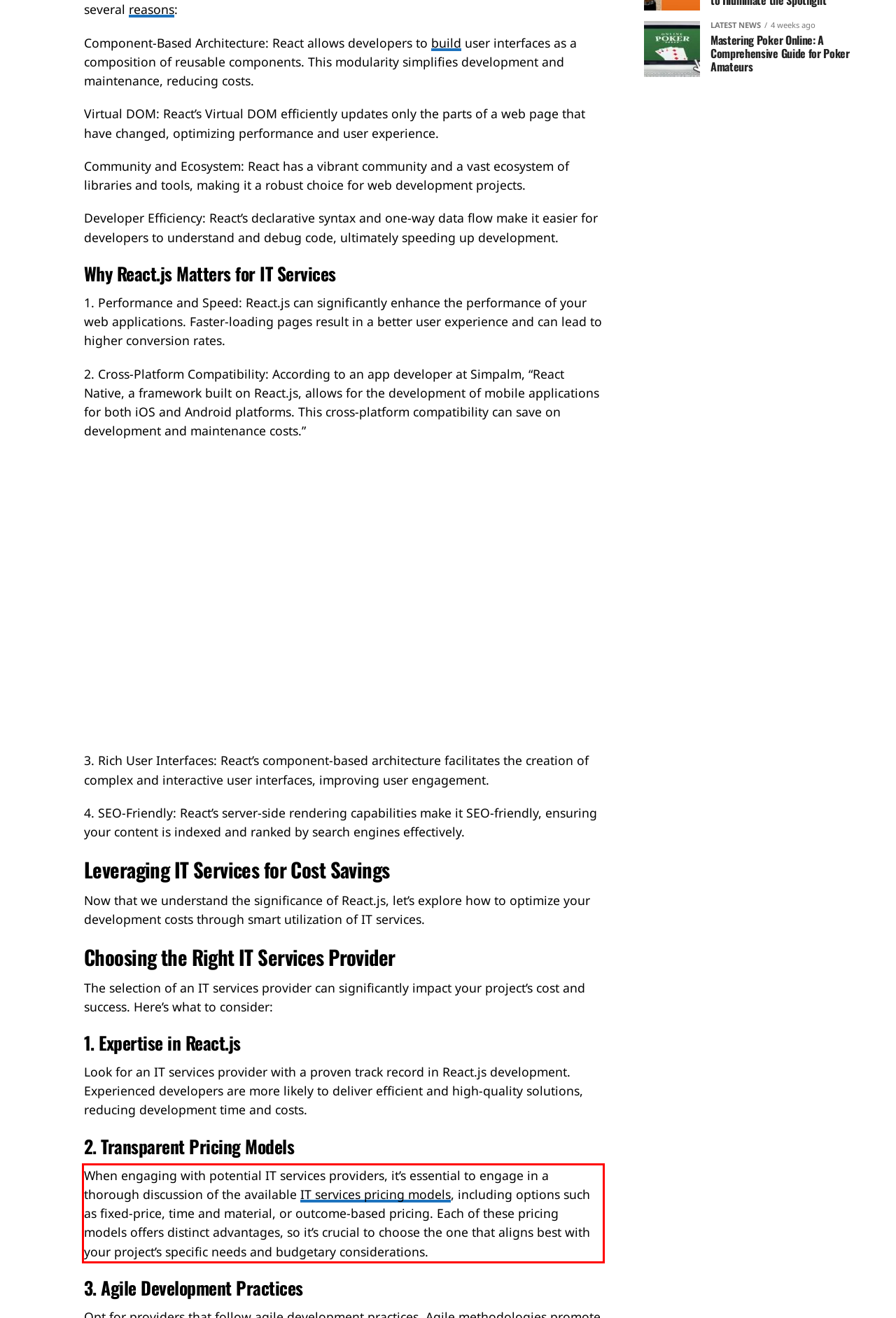Identify the text within the red bounding box on the webpage screenshot and generate the extracted text content.

When engaging with potential IT services providers, it’s essential to engage in a thorough discussion of the available IT services pricing models, including options such as fixed-price, time and material, or outcome-based pricing. Each of these pricing models offers distinct advantages, so it’s crucial to choose the one that aligns best with your project’s specific needs and budgetary considerations.